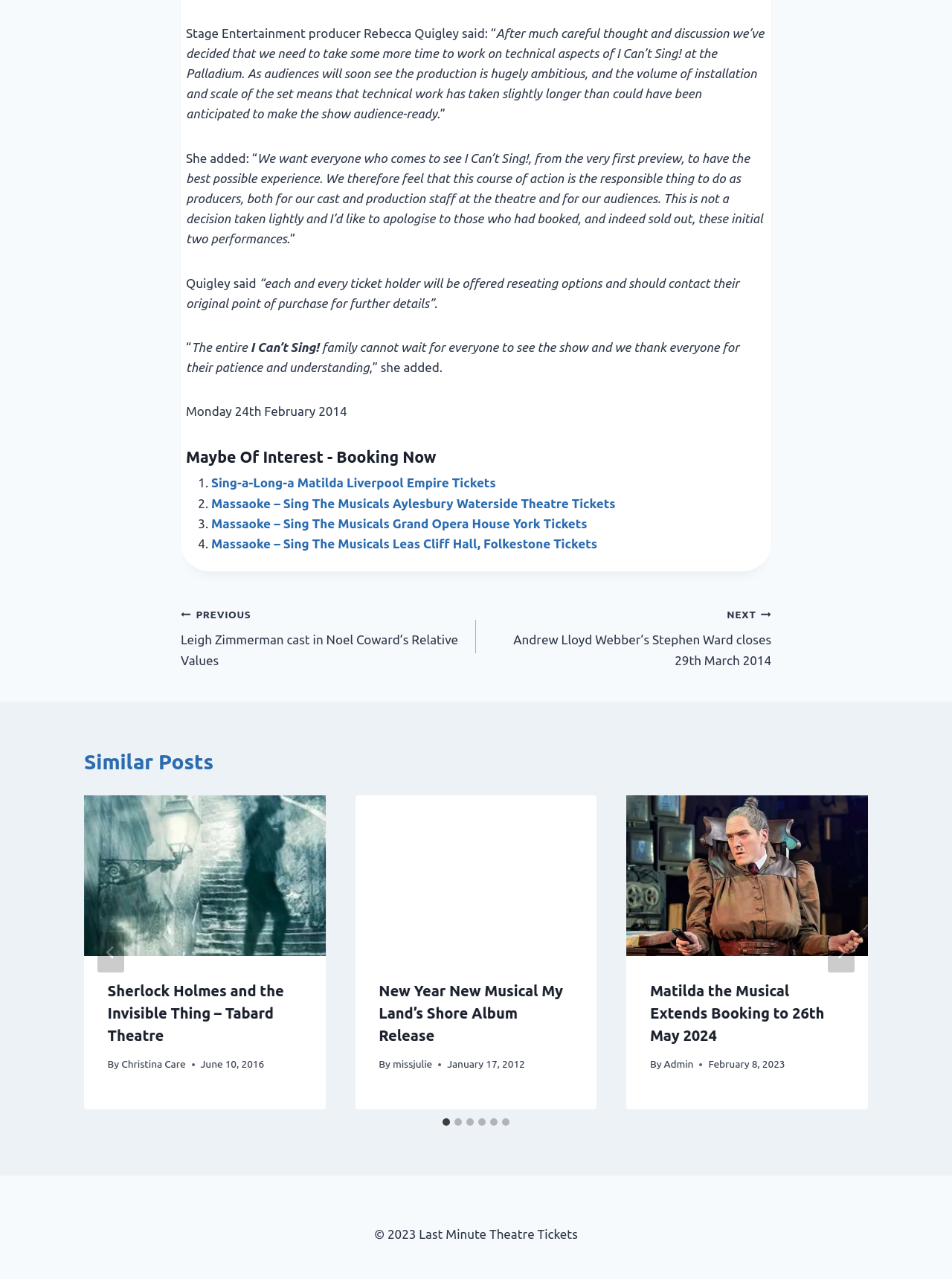Provide the bounding box coordinates for the UI element described in this sentence: "Sing-a-Long-a Matilda Liverpool Empire Tickets". The coordinates should be four float values between 0 and 1, i.e., [left, top, right, bottom].

[0.222, 0.372, 0.521, 0.383]